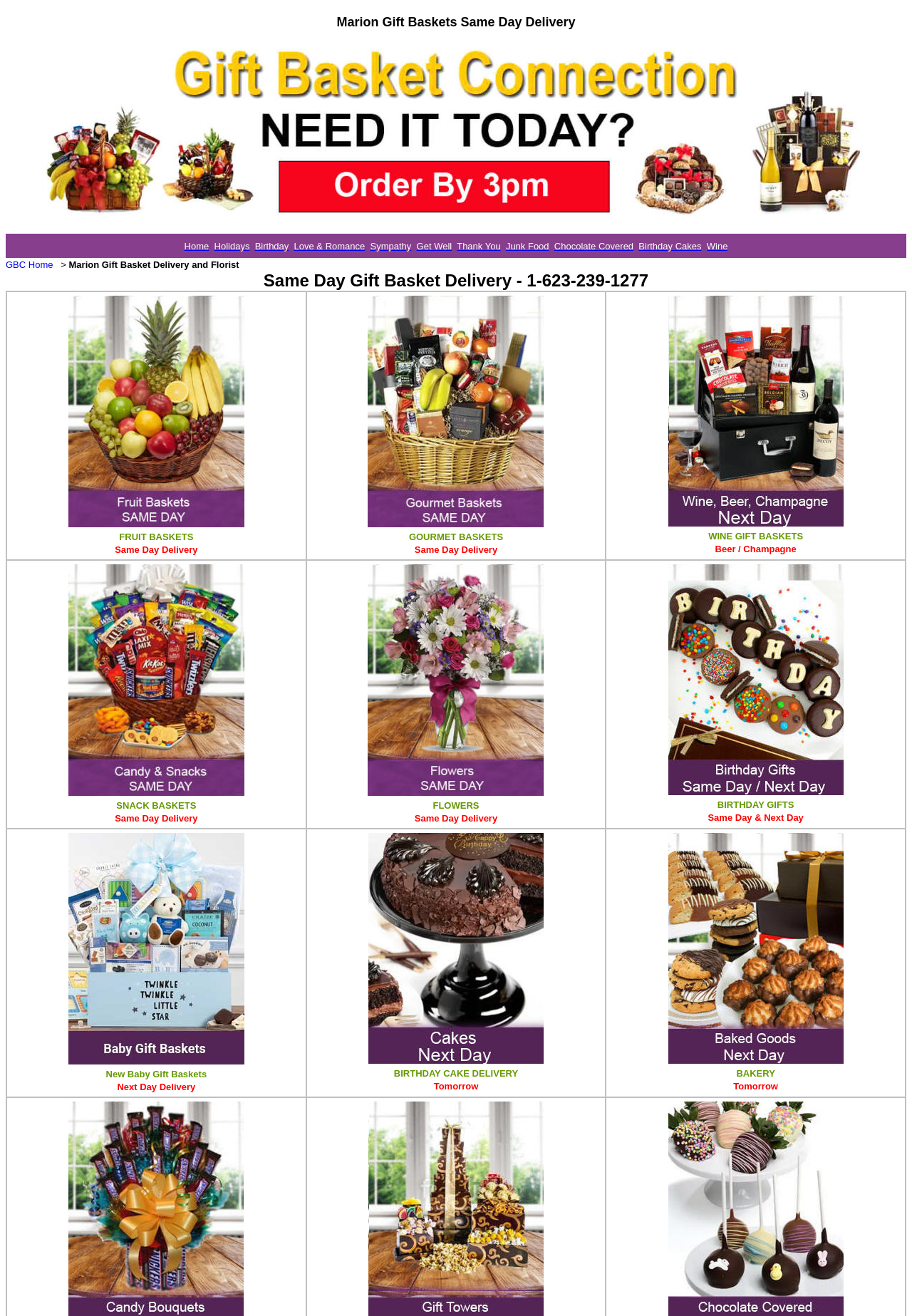What types of baked goods are available for delivery?
Provide an in-depth and detailed explanation in response to the question.

The webpage mentions fresh baked goods, including cookies, cupcakes, and biscotti, as indicated by the link text and the surrounding context, suggesting that these items are available for delivery.